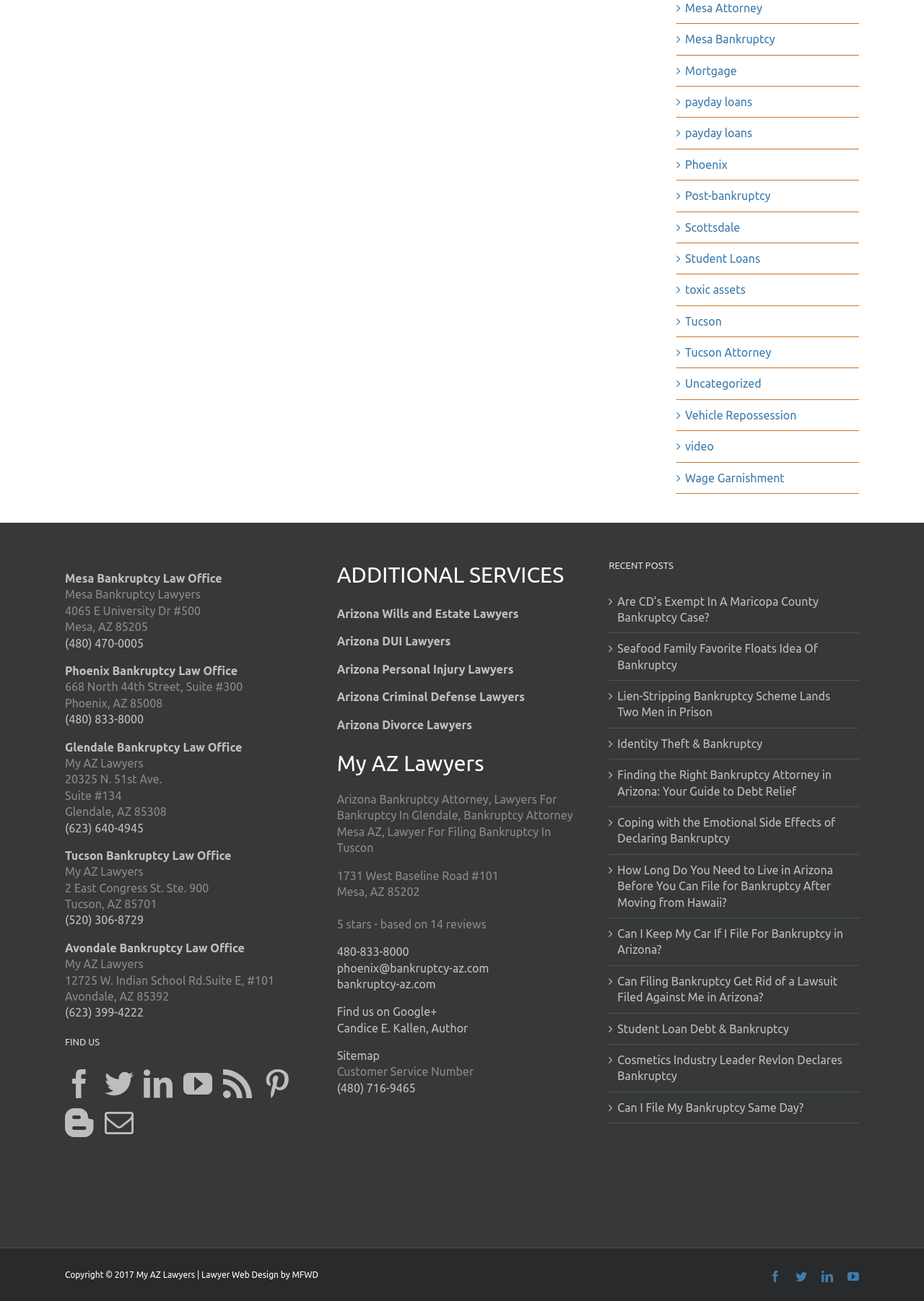What is the address of the Tucson Bankruptcy Law Office?
Please provide a single word or phrase based on the screenshot.

2 East Congress St. Ste. 900, Tucson, AZ 85701